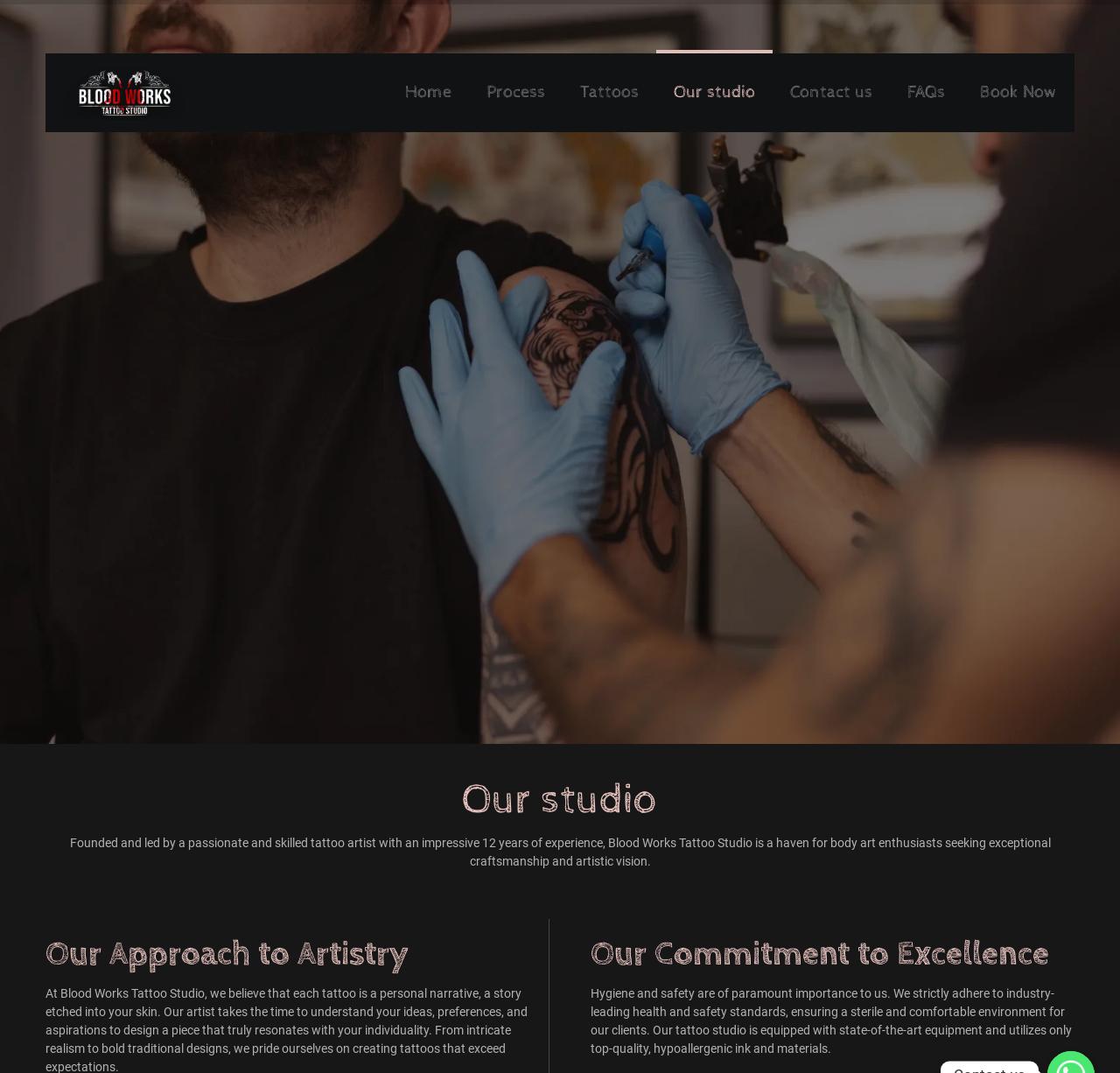Given the description "Contact us", determine the bounding box of the corresponding UI element.

[0.69, 0.05, 0.795, 0.123]